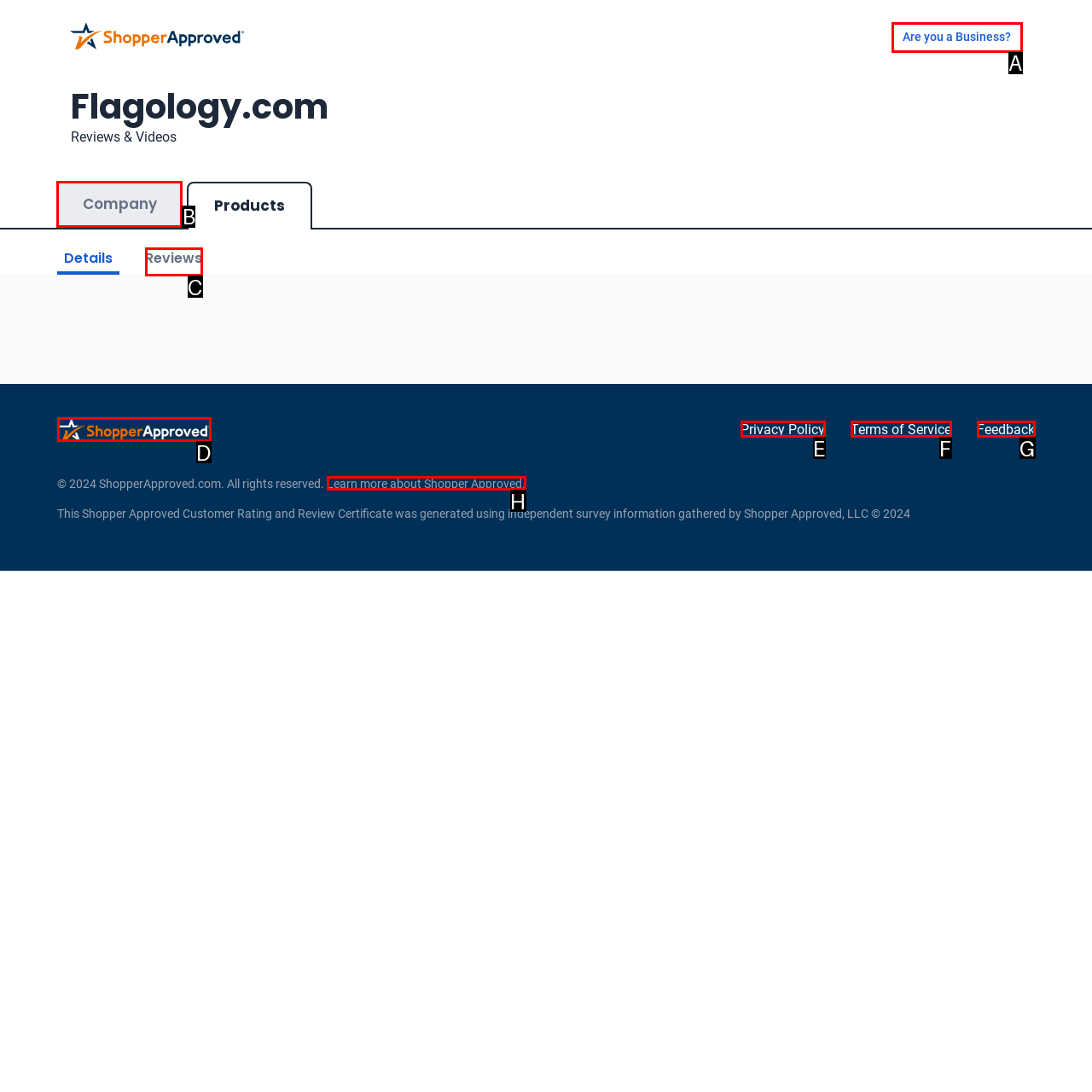What option should you select to complete this task: View 'Company' page? Indicate your answer by providing the letter only.

B